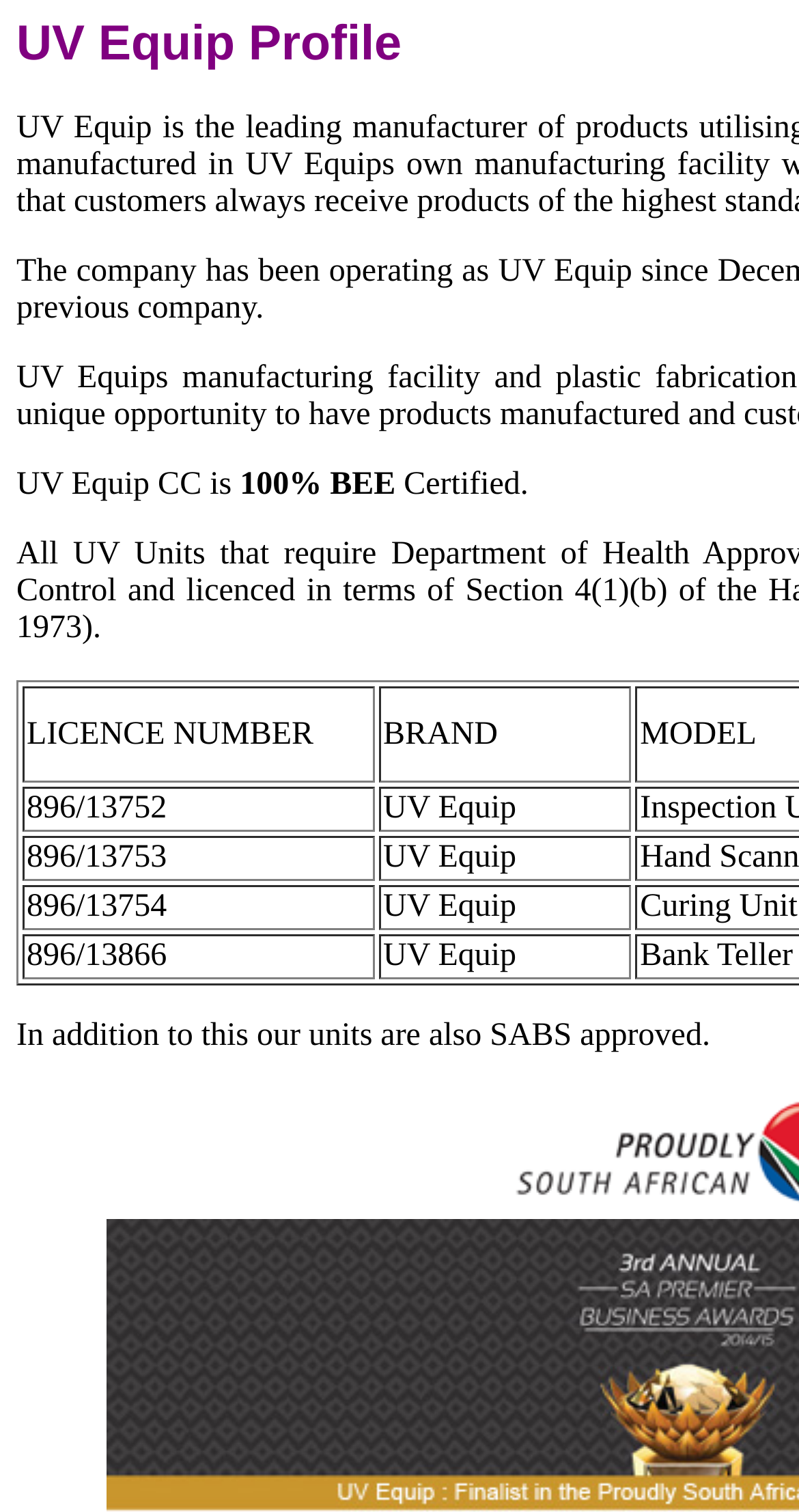How many licence numbers are listed?
Please answer the question with a detailed and comprehensive explanation.

I counted the number of grid cells containing licence numbers, which are '896/13752', '896/13753', '896/13754', and '896/13866', resulting in a total of 4 licence numbers.